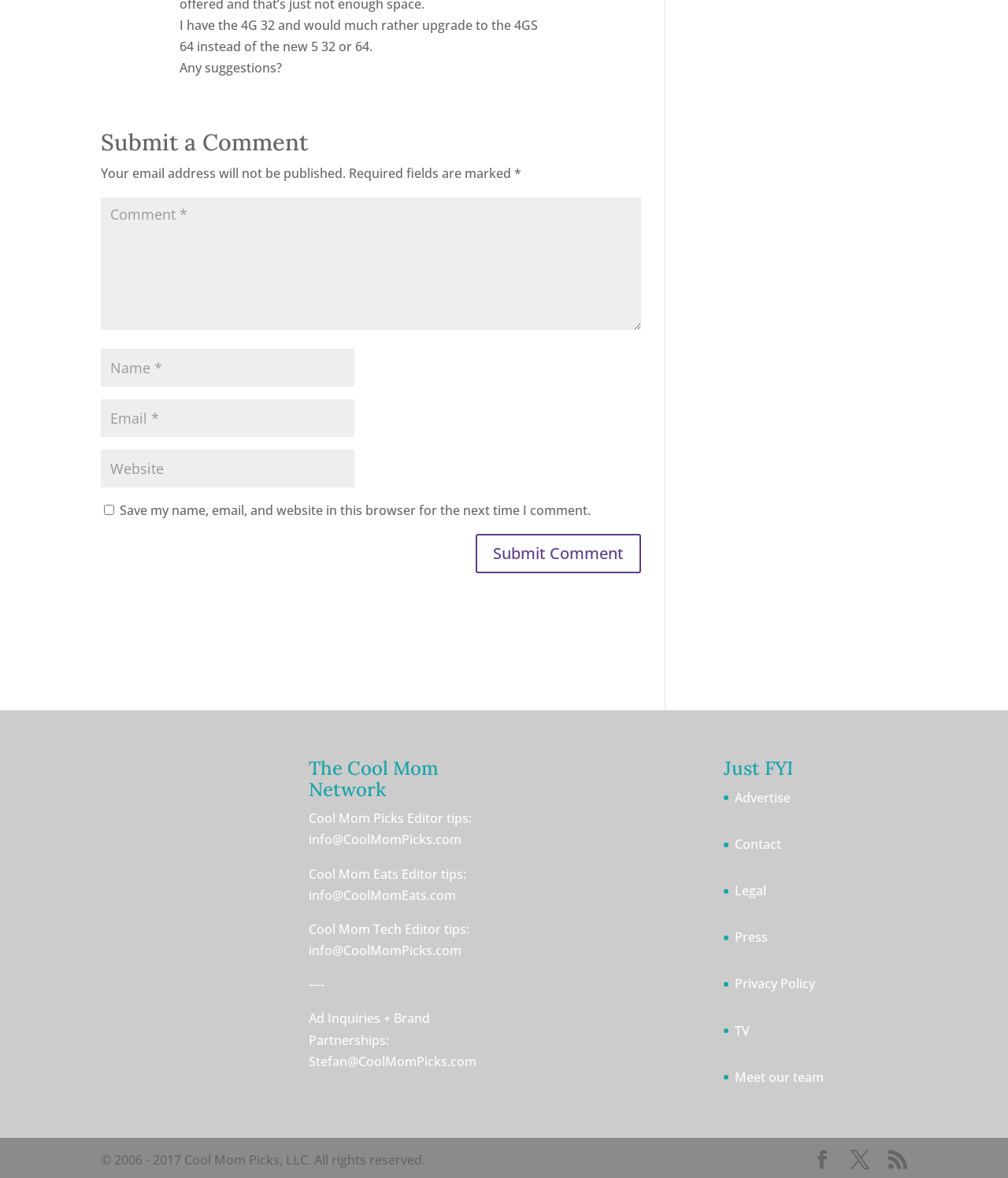What is the website's name?
Look at the image and respond with a one-word or short-phrase answer.

The Cool Mom Network